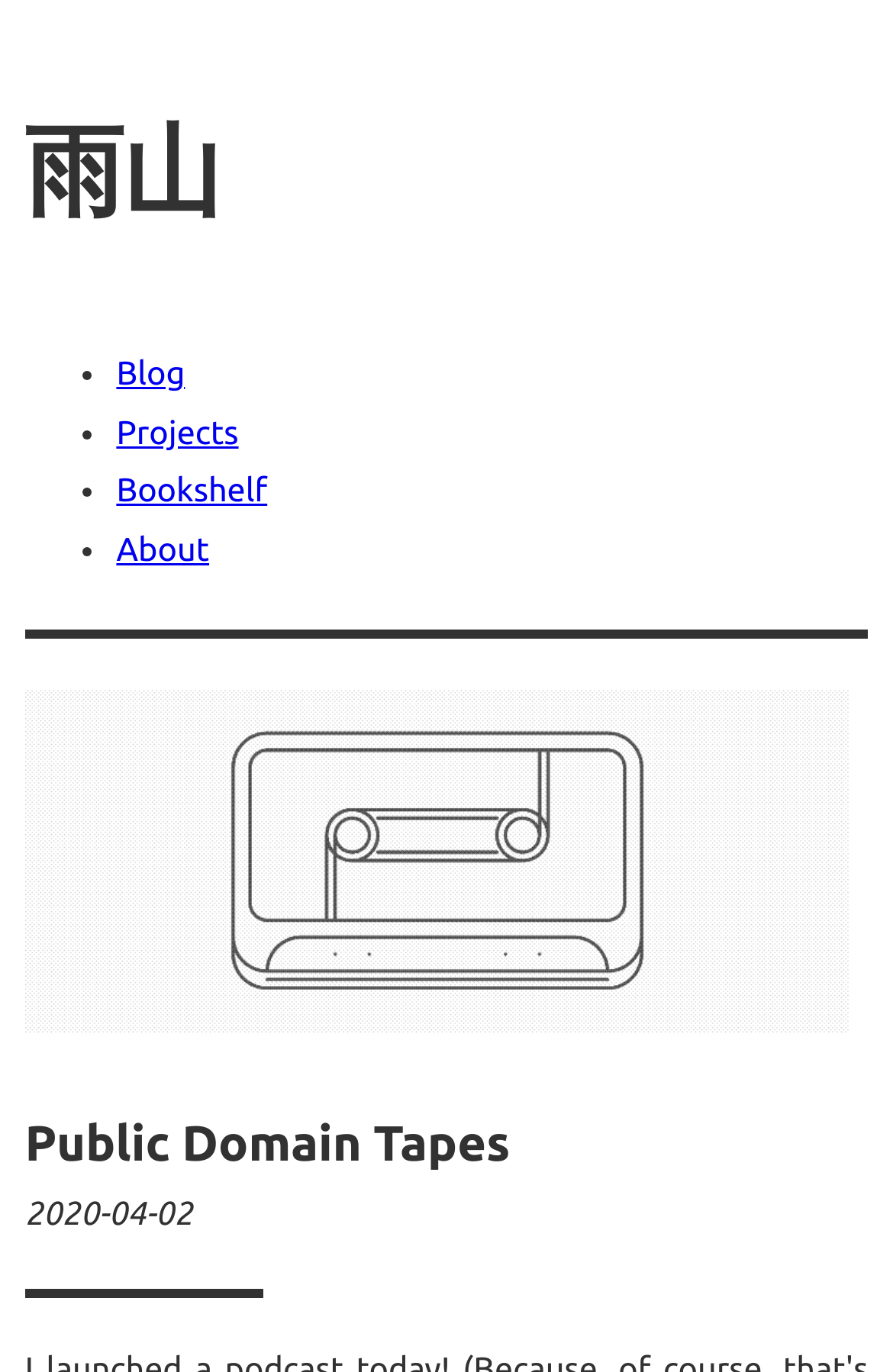Determine the bounding box for the UI element as described: "Blog". The coordinates should be represented as four float numbers between 0 and 1, formatted as [left, top, right, bottom].

[0.13, 0.259, 0.207, 0.286]